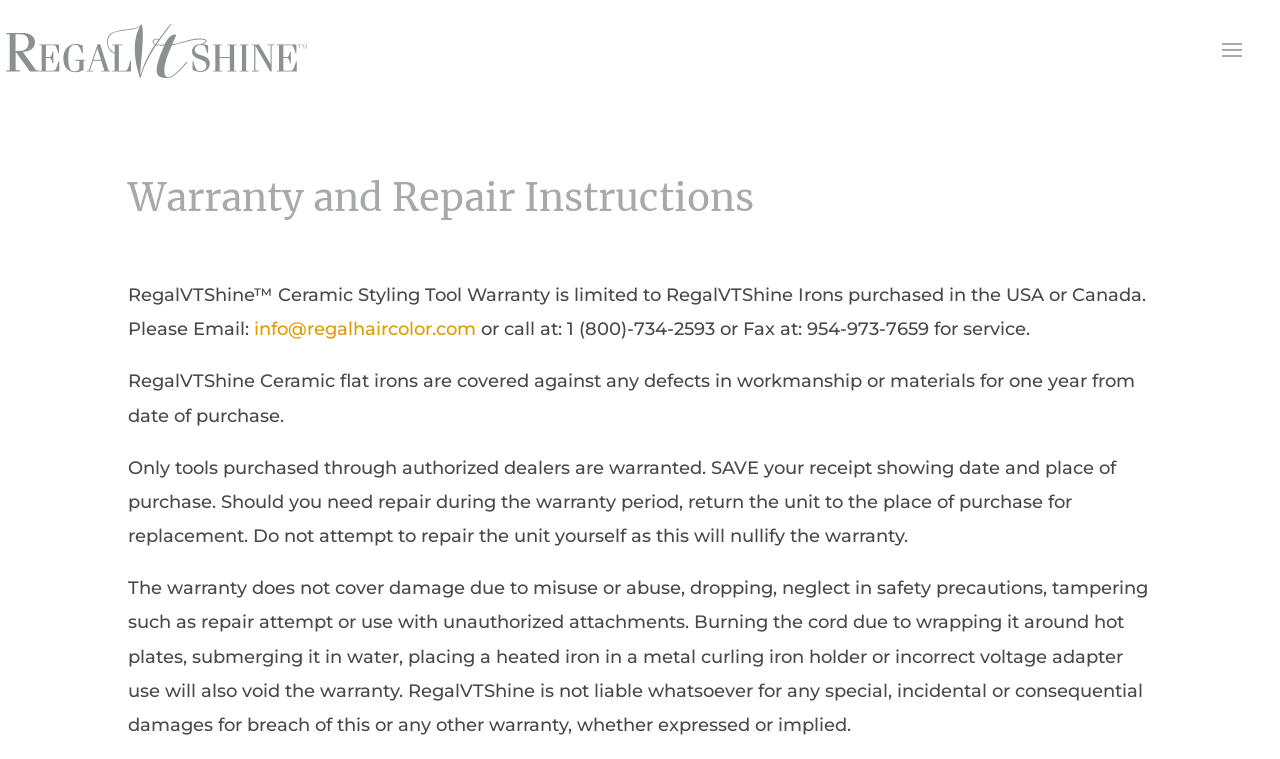What is required to be saved for warranty?
Answer the question with a single word or phrase derived from the image.

Receipt